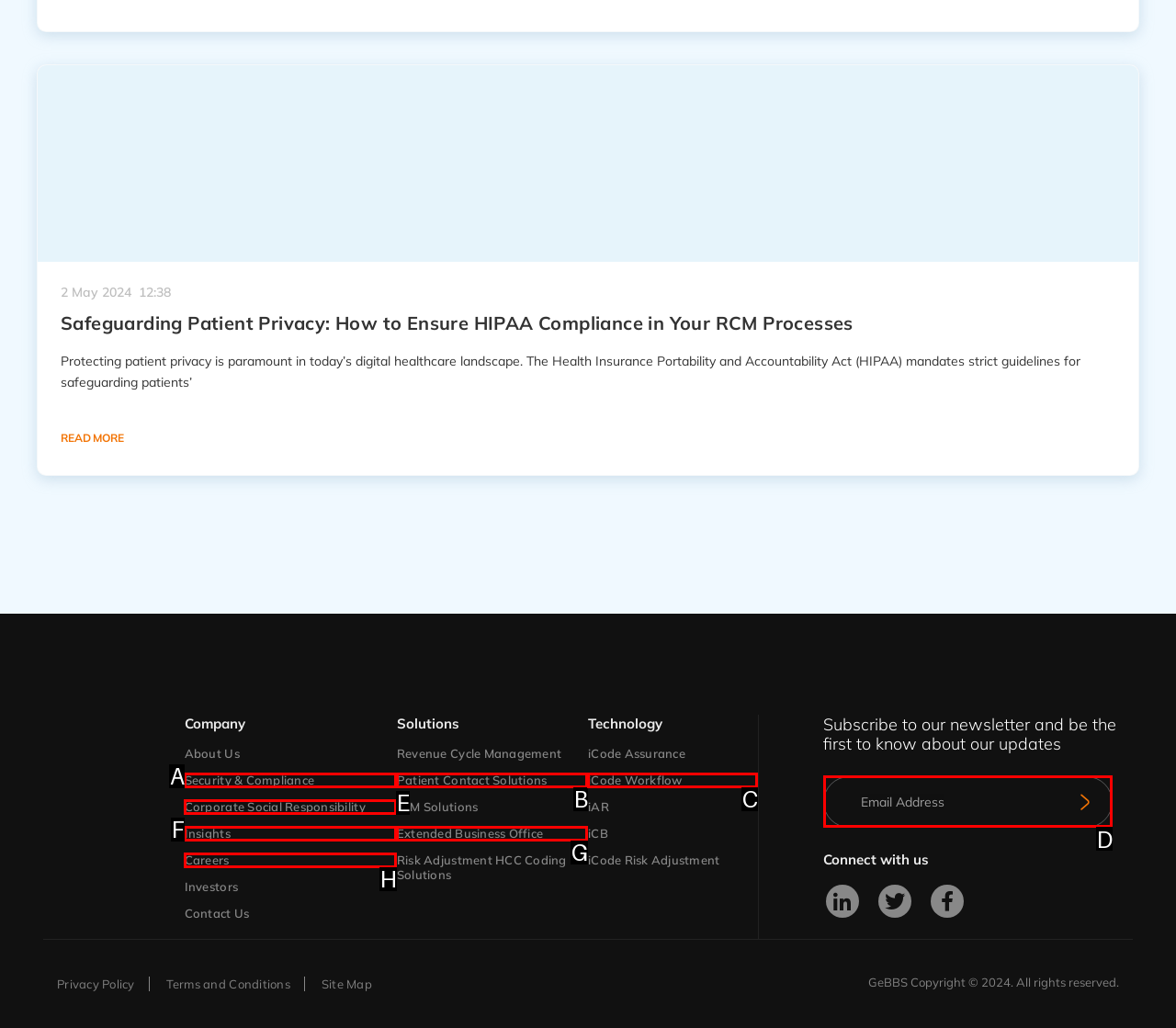Find the HTML element to click in order to complete this task: Subscribe to the newsletter
Answer with the letter of the correct option.

D